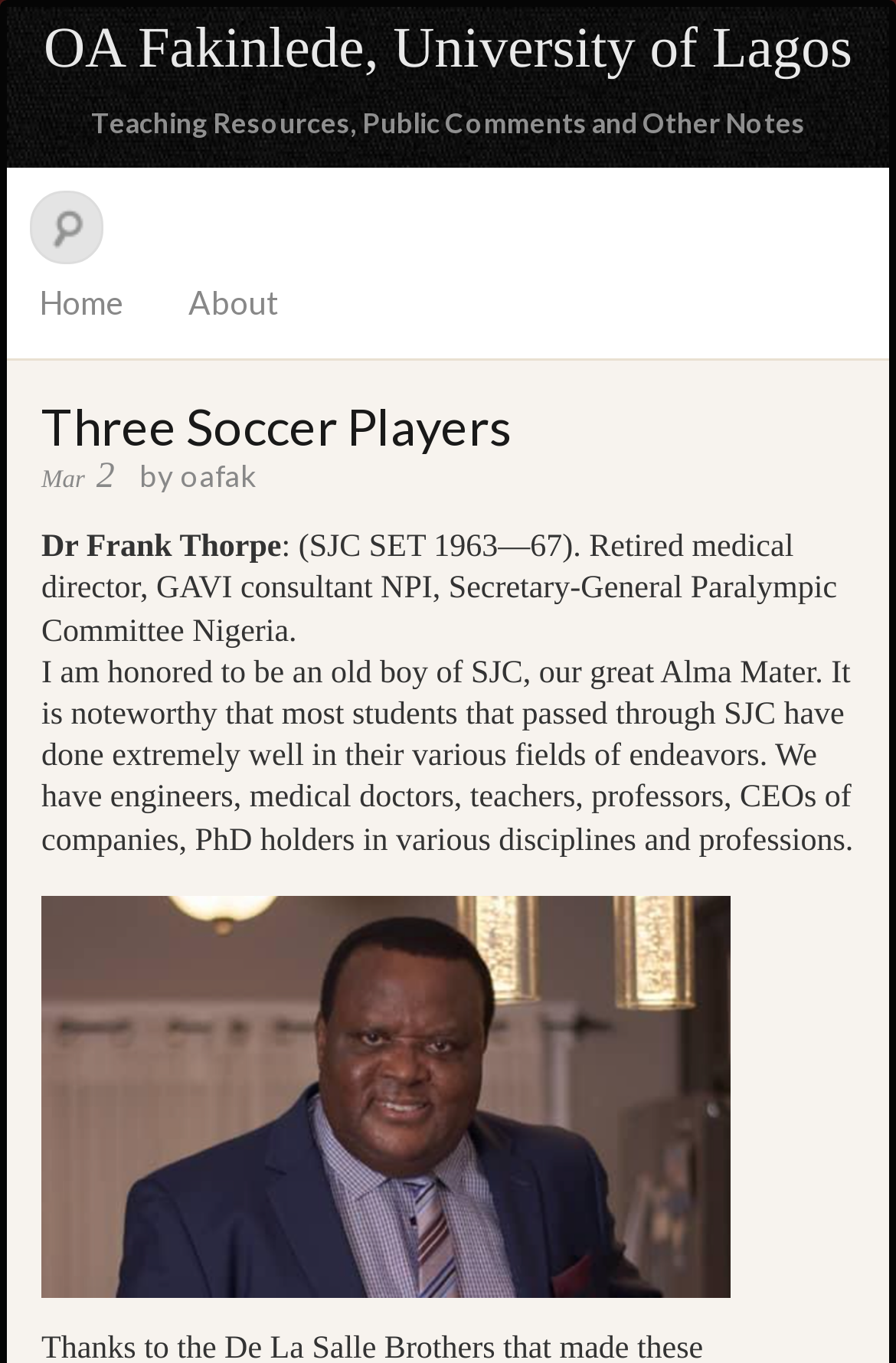What is the format of the date 'Mar2'?
Using the information presented in the image, please offer a detailed response to the question.

I found the answer by looking at the link 'Mar2' which is likely to be a date, and noticing that it is in the format of an abbreviated month (Mar) followed by a day (2).